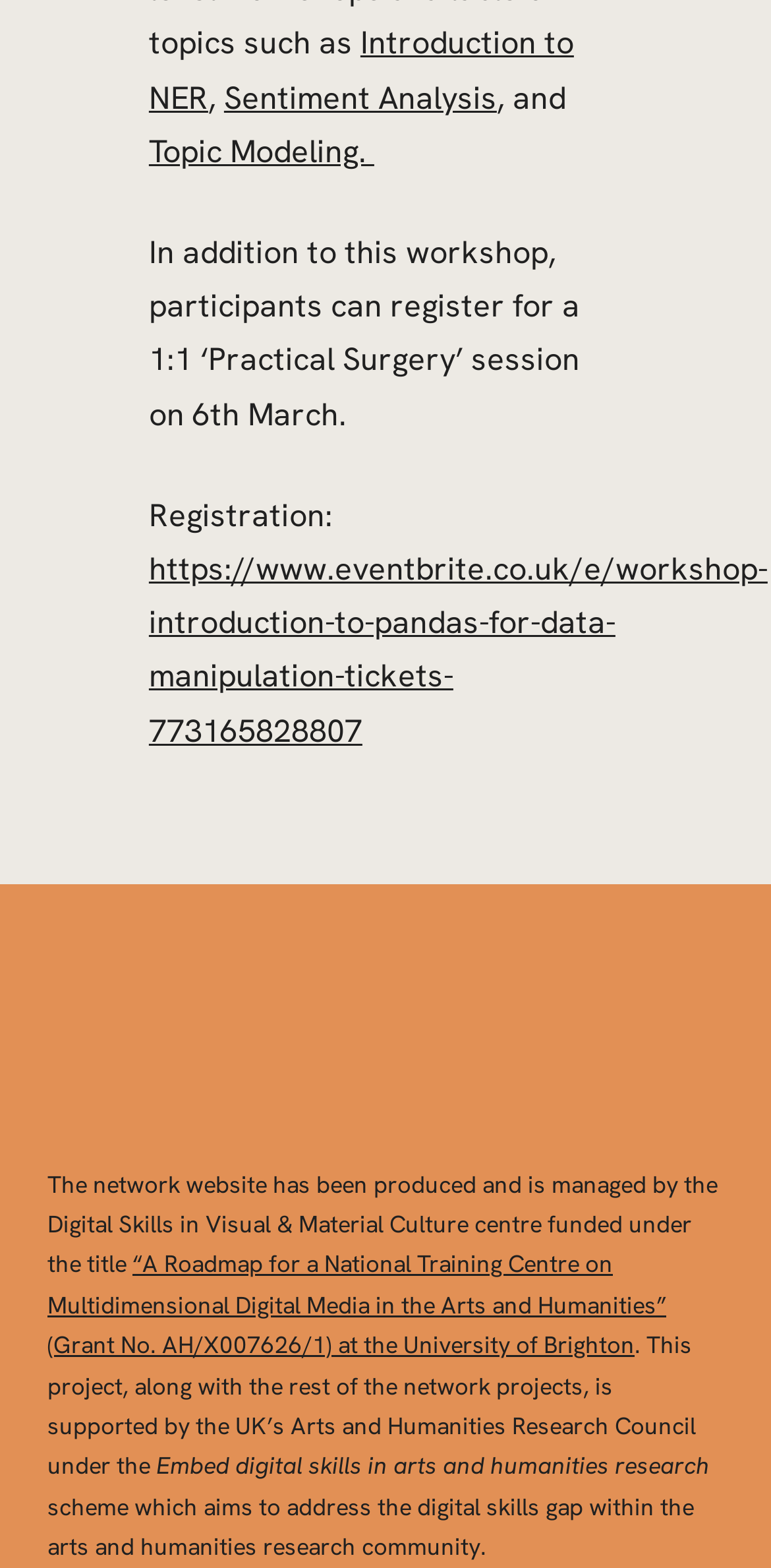Please determine the bounding box coordinates for the element with the description: "https://www.eventbrite.co.uk/e/workshop-introduction-to-pandas-for-data-manipulation-tickets-773165828807".

[0.193, 0.349, 0.996, 0.479]